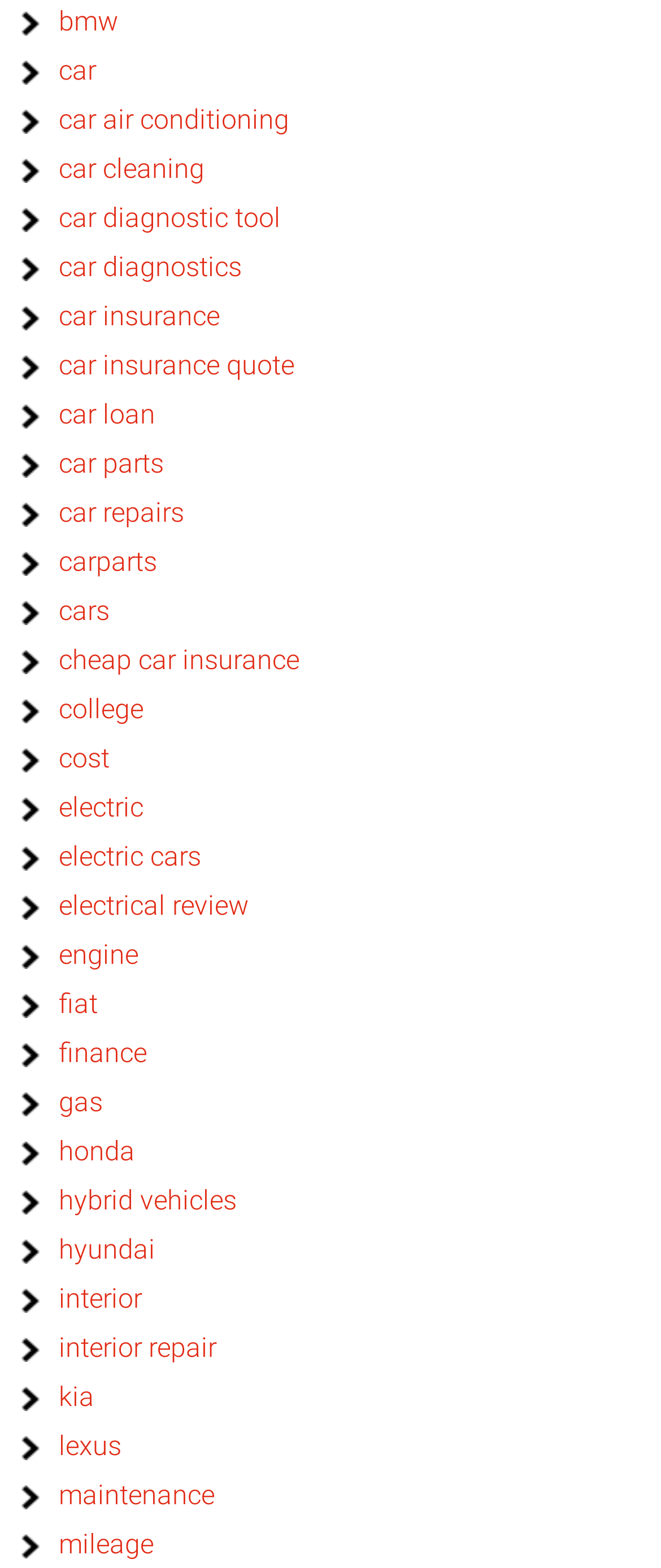Are there any non-car-related links?
Using the image, provide a concise answer in one word or a short phrase.

yes